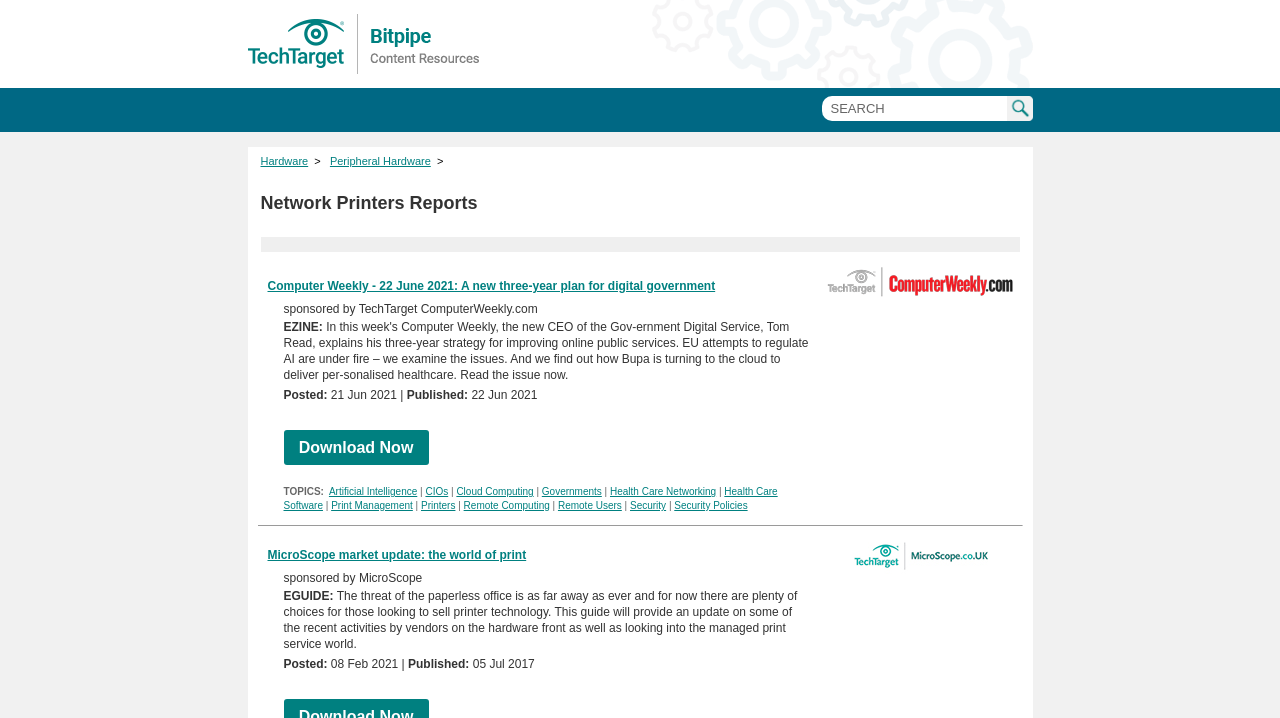Pinpoint the bounding box coordinates of the clickable area necessary to execute the following instruction: "Explore MicroScope market update: the world of print". The coordinates should be given as four float numbers between 0 and 1, namely [left, top, right, bottom].

[0.209, 0.763, 0.411, 0.783]